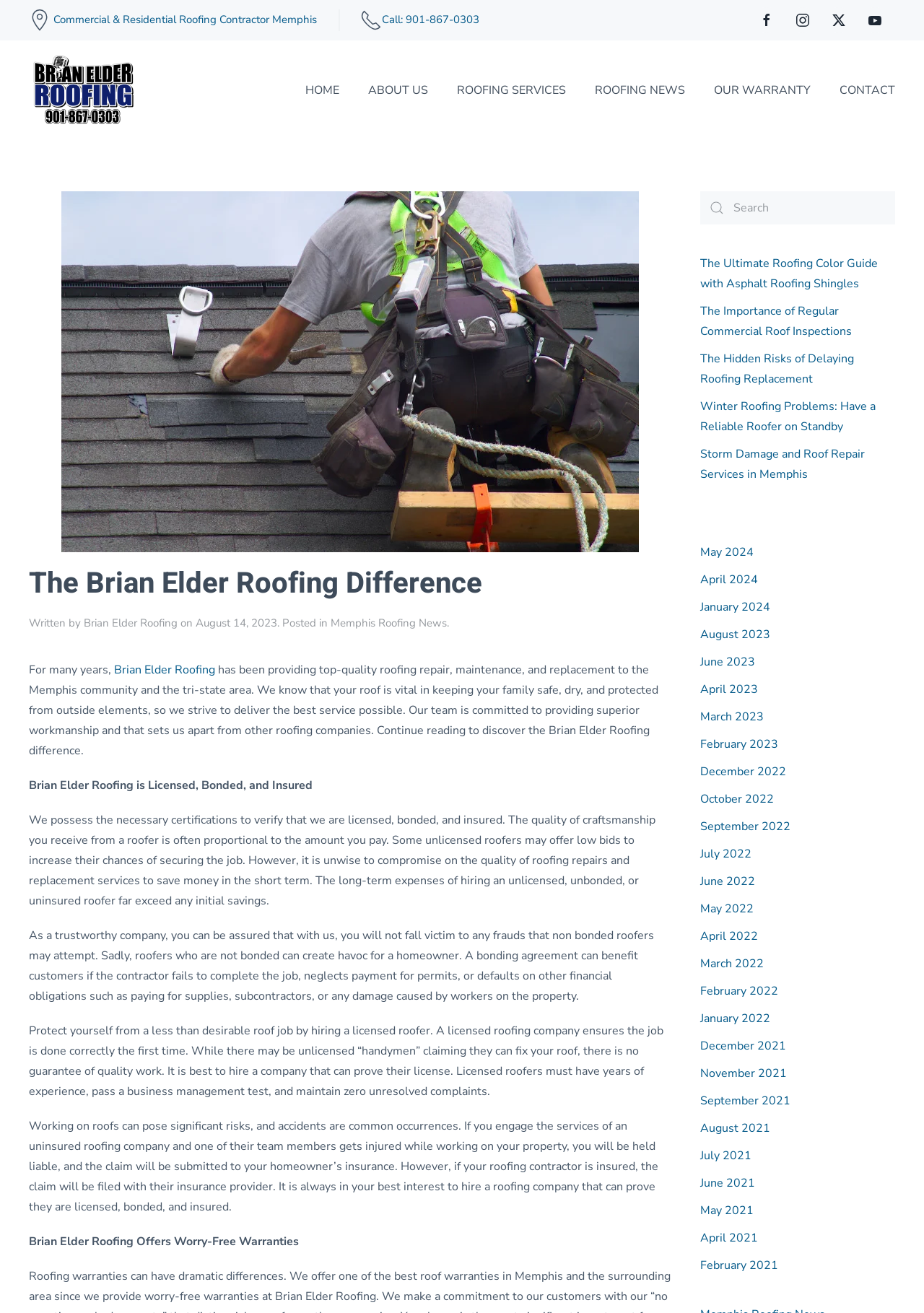Based on the element description "Memphis Roofing News", predict the bounding box coordinates of the UI element.

[0.358, 0.469, 0.484, 0.48]